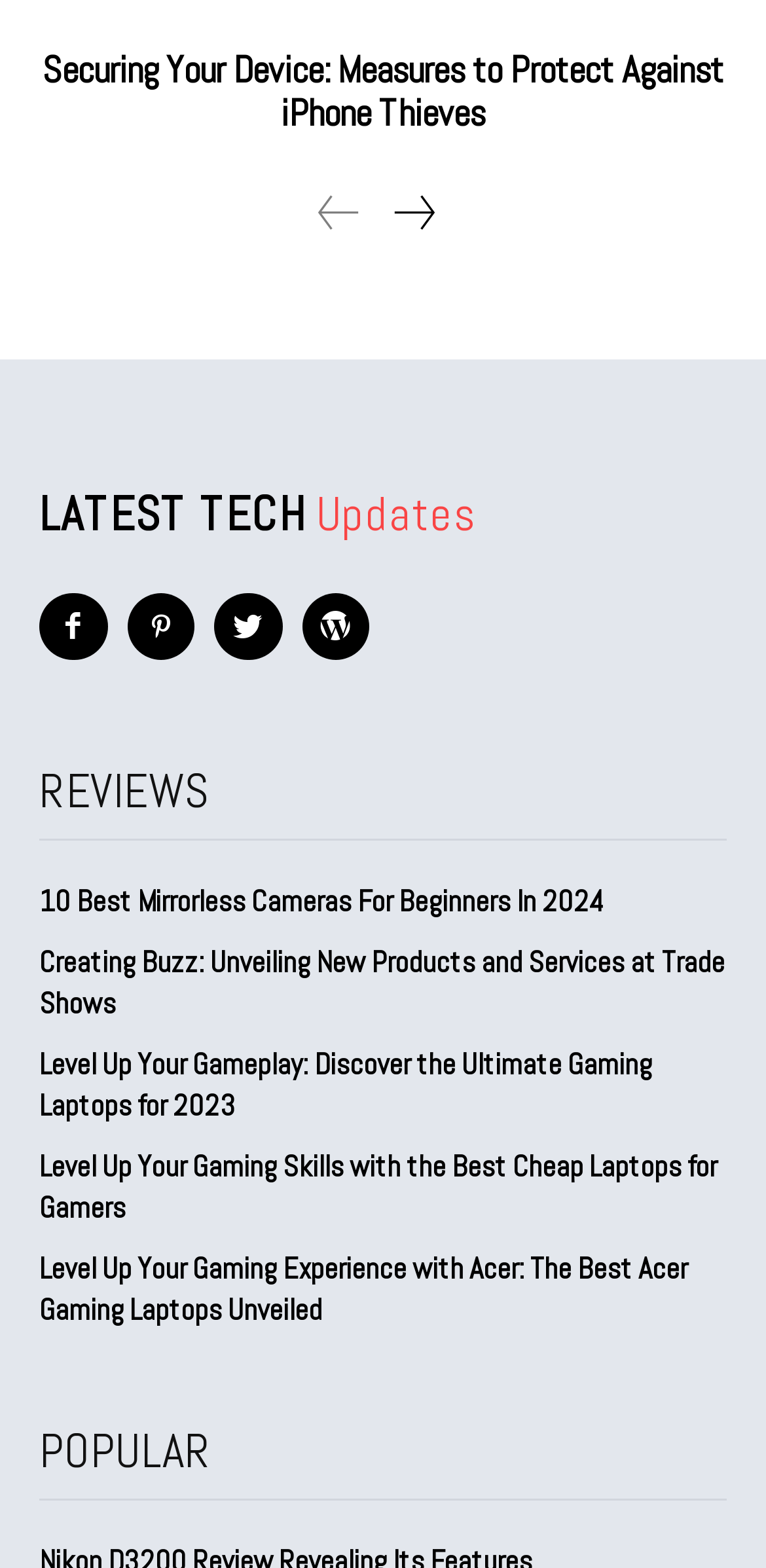Determine the bounding box coordinates of the section I need to click to execute the following instruction: "check the Terms & Conditions". Provide the coordinates as four float numbers between 0 and 1, i.e., [left, top, right, bottom].

None